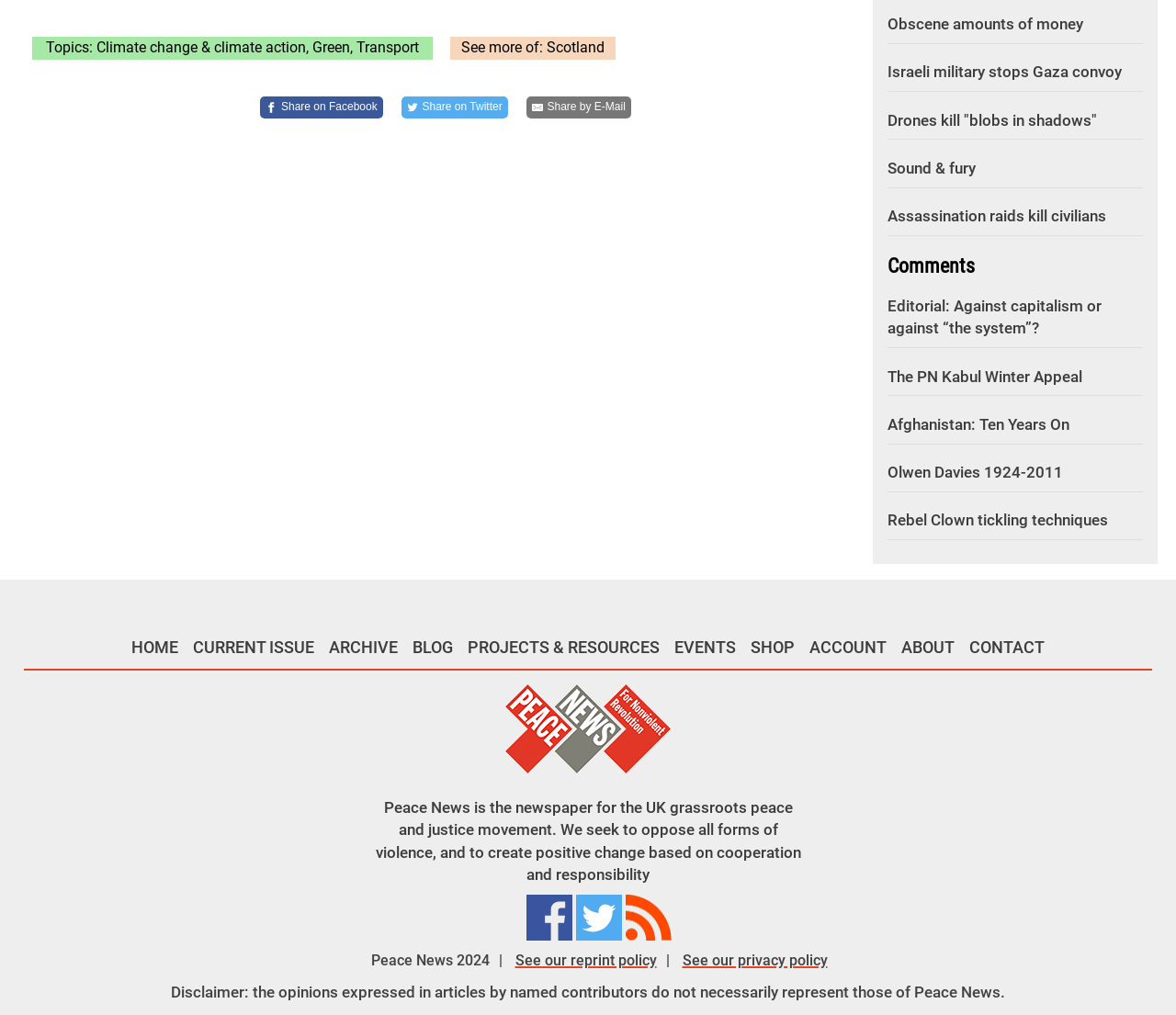Locate the bounding box coordinates of the area that needs to be clicked to fulfill the following instruction: "Subscribe to RSS". The coordinates should be in the format of four float numbers between 0 and 1, namely [left, top, right, bottom].

[0.532, 0.895, 0.571, 0.912]